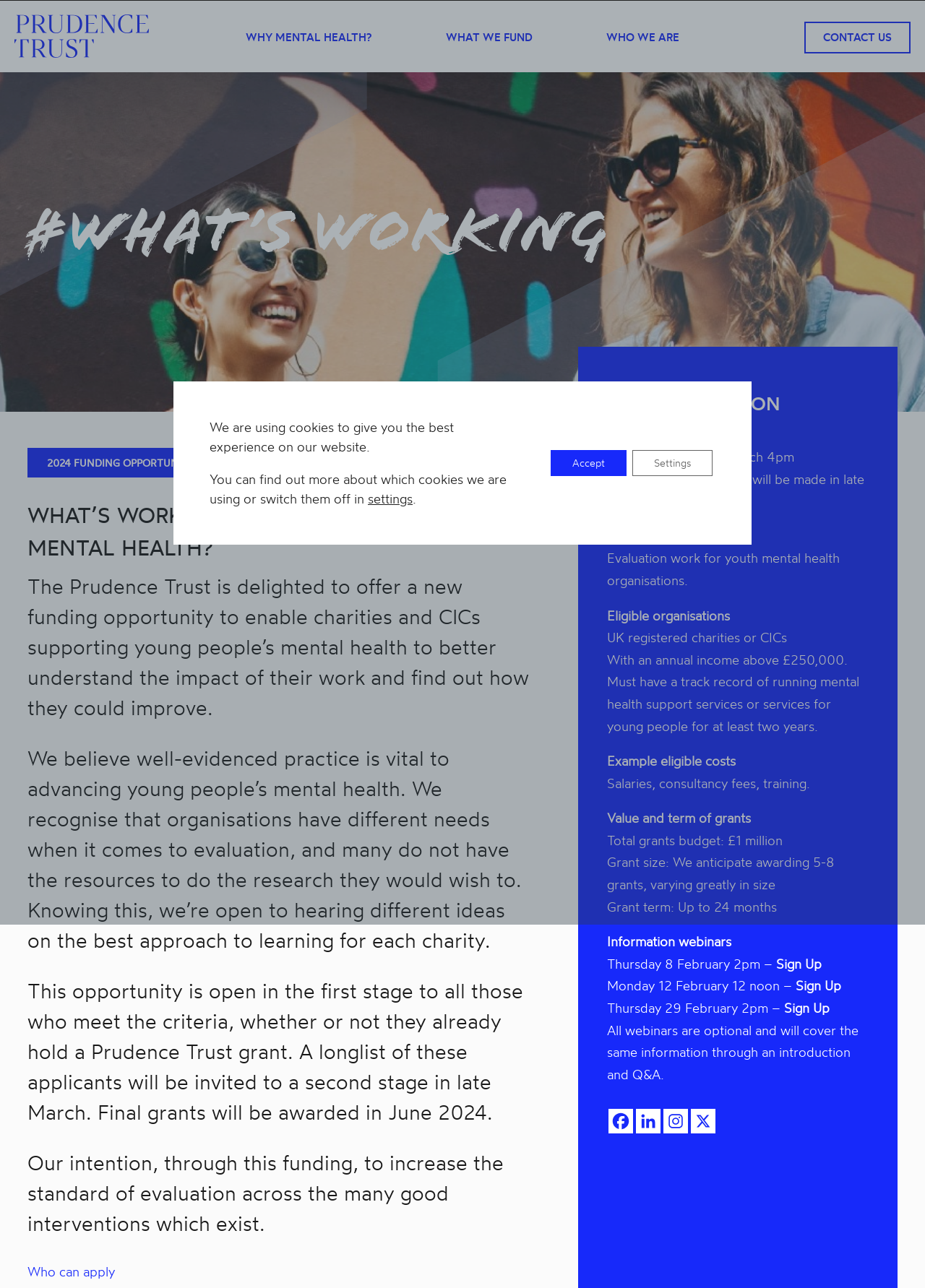Determine the bounding box coordinates for the UI element described. Format the coordinates as (top-left x, top-left y, bottom-right x, bottom-right y) and ensure all values are between 0 and 1. Element description: Who can apply

[0.03, 0.981, 0.125, 0.995]